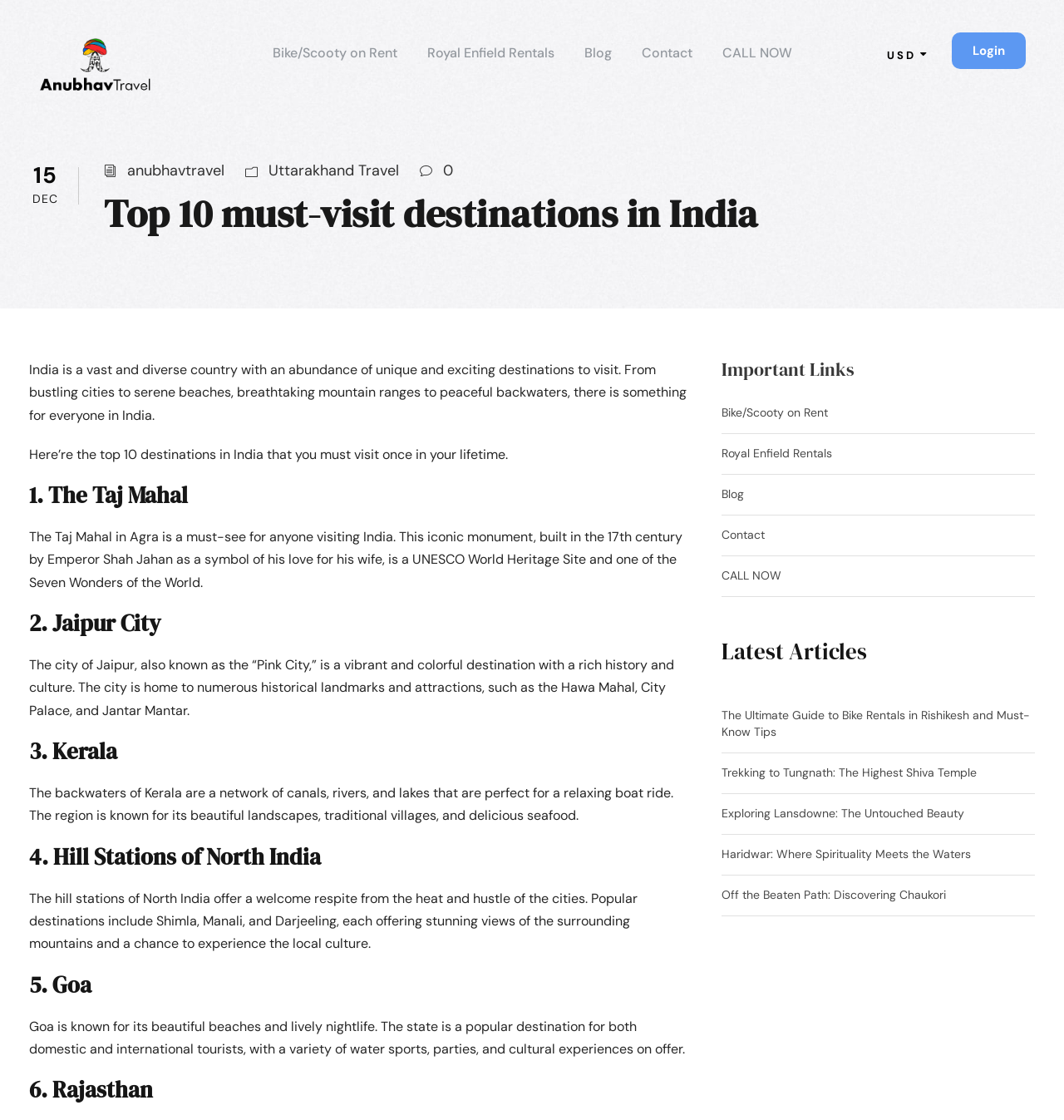Based on the element description, predict the bounding box coordinates (top-left x, top-left y, bottom-right x, bottom-right y) for the UI element in the screenshot: Exploring Lansdowne: The Untouched Beauty

[0.678, 0.719, 0.907, 0.733]